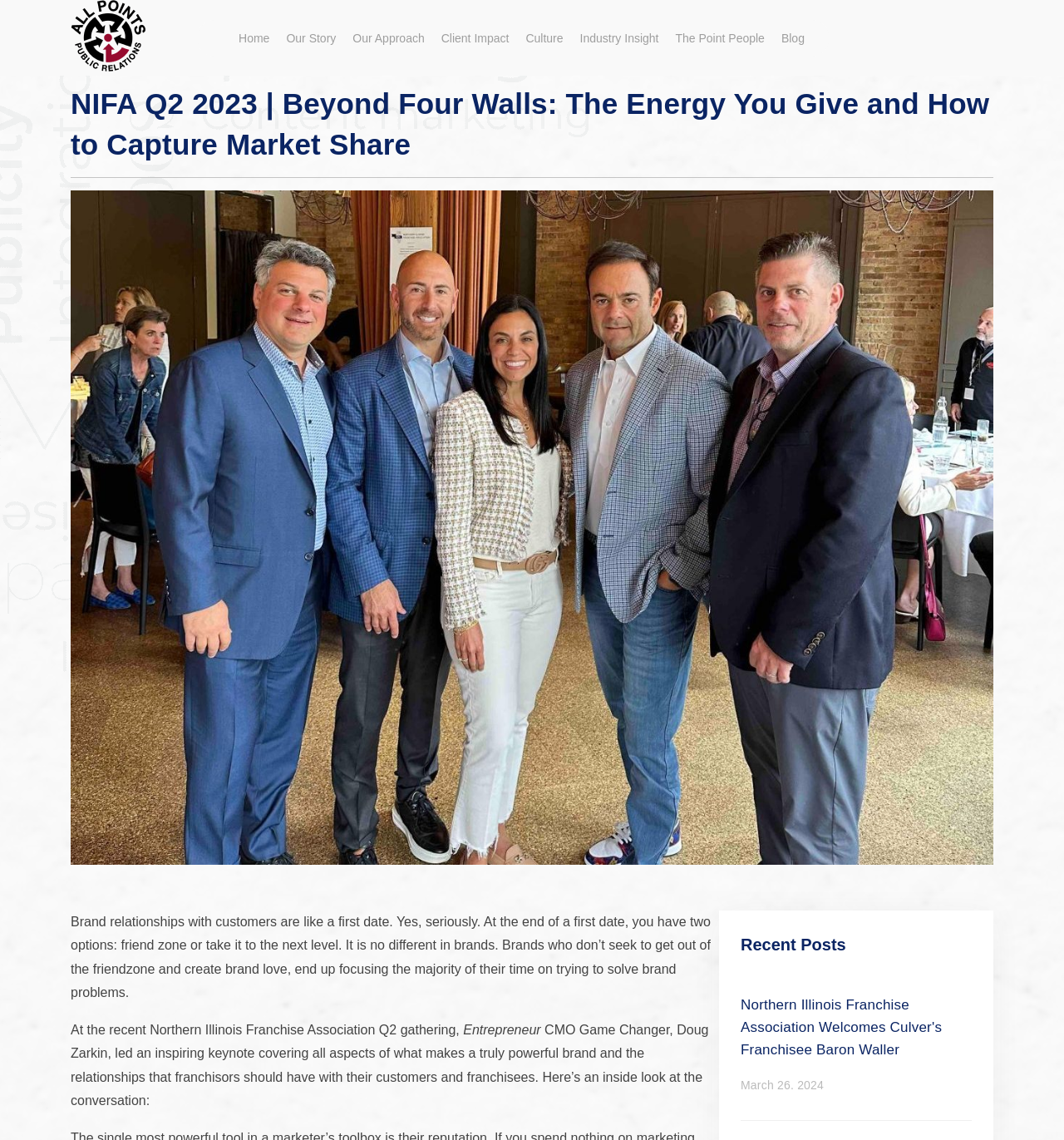Determine the main headline of the webpage and provide its text.

NIFA Q2 2023 | Beyond Four Walls: The Energy You Give and How to Capture Market Share